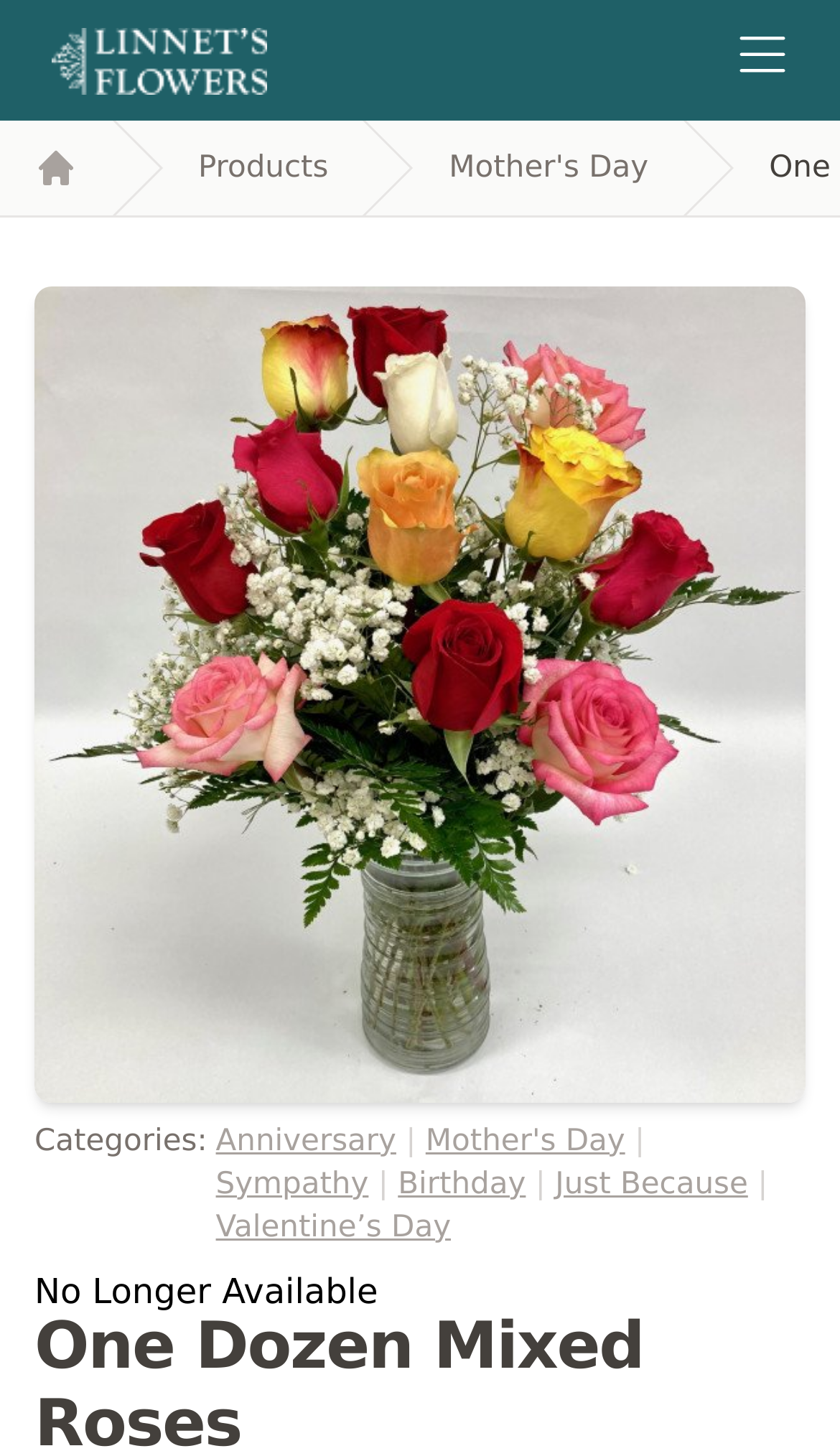Locate the bounding box coordinates of the element you need to click to accomplish the task described by this instruction: "view Anniversary category".

[0.257, 0.775, 0.472, 0.798]